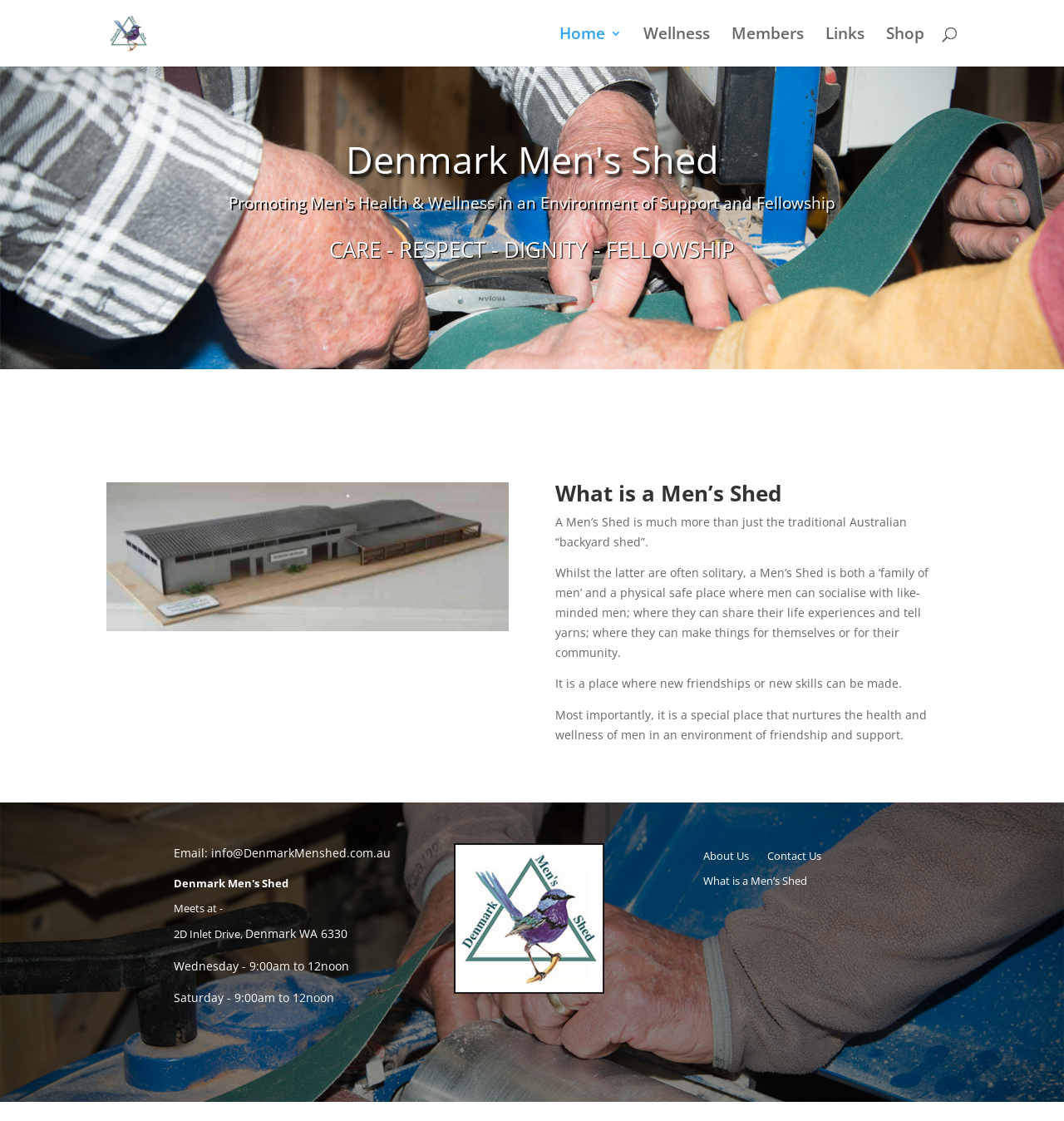Locate the bounding box coordinates of the element that needs to be clicked to carry out the instruction: "Click on the 'Home' link". The coordinates should be given as four float numbers ranging from 0 to 1, i.e., [left, top, right, bottom].

[0.526, 0.024, 0.584, 0.059]